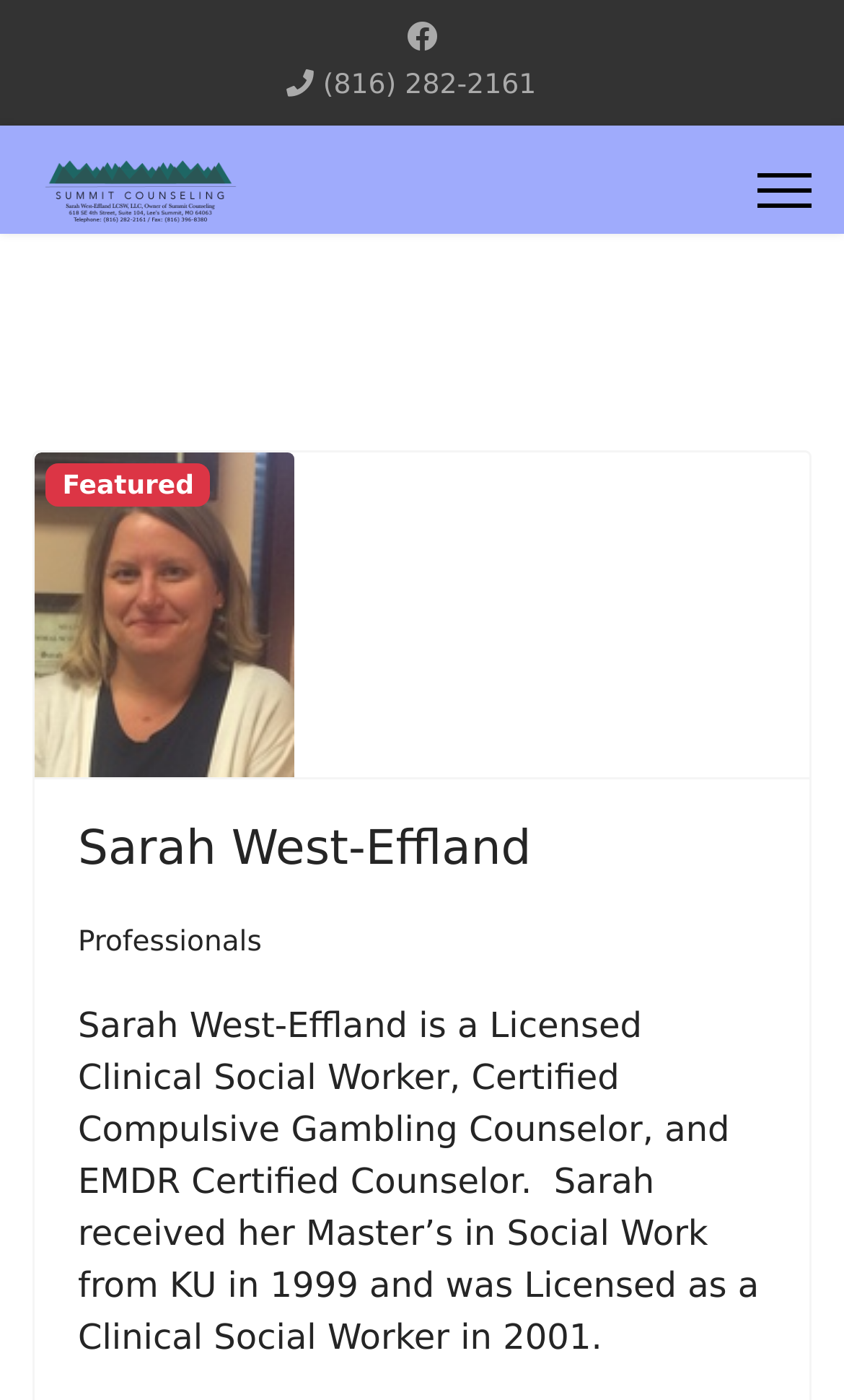Extract the bounding box coordinates of the UI element described by: "Professionals". The coordinates should include four float numbers ranging from 0 to 1, e.g., [left, top, right, bottom].

[0.092, 0.662, 0.31, 0.686]